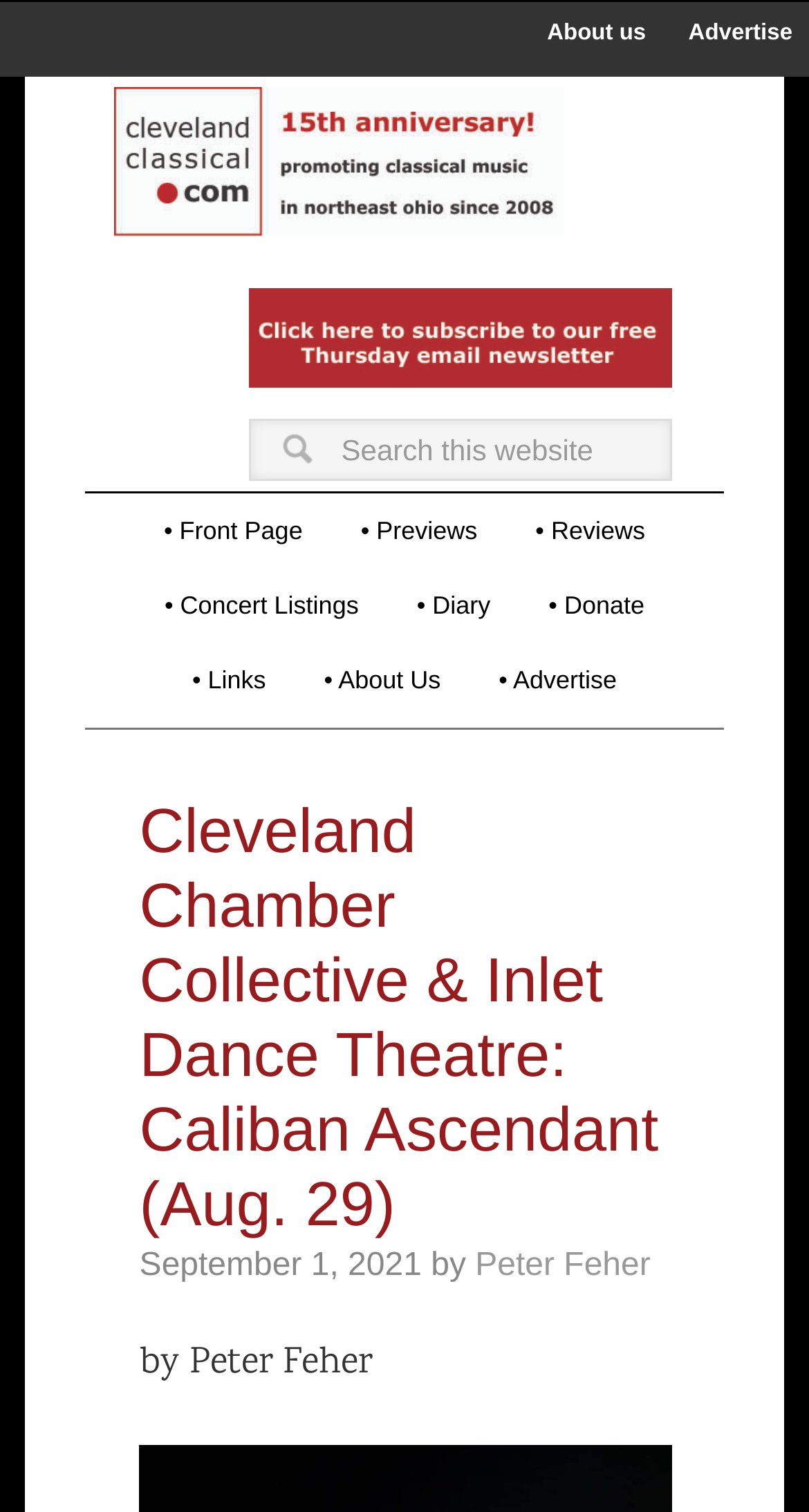Locate the bounding box coordinates of the area that needs to be clicked to fulfill the following instruction: "Donate". The coordinates should be in the format of four float numbers between 0 and 1, namely [left, top, right, bottom].

[0.647, 0.375, 0.827, 0.424]